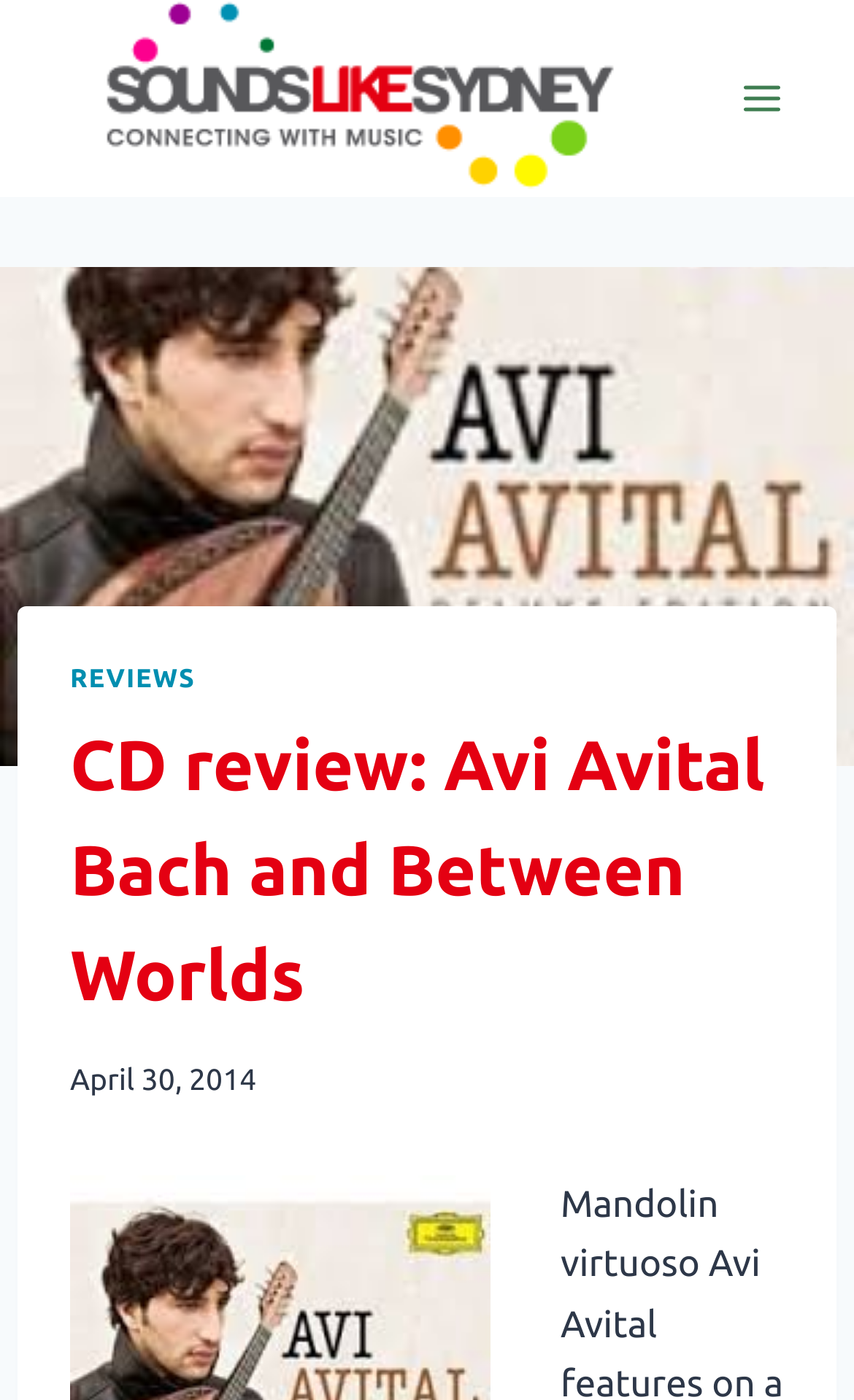Locate the bounding box of the UI element based on this description: "alt="Sounds Like Sydney"". Provide four float numbers between 0 and 1 as [left, top, right, bottom].

[0.062, 0.0, 0.821, 0.141]